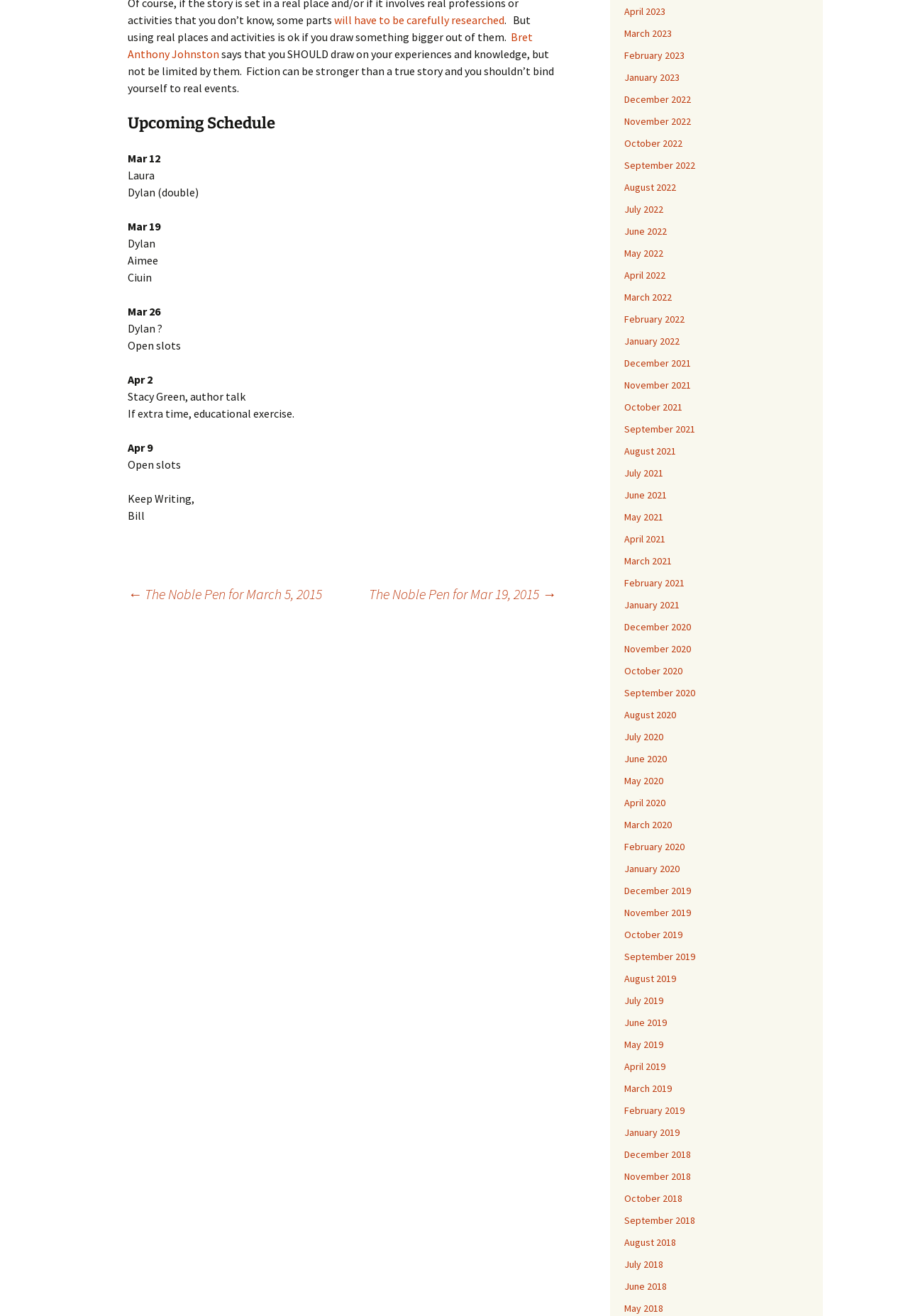What is the name of the section that lists past dates?
Please answer the question with as much detail and depth as you can.

The webpage does not have a explicitly labeled section that lists past dates, but it does have a series of links to past dates, ranging from April 2023 to December 2018, which can be inferred as a list of past dates.